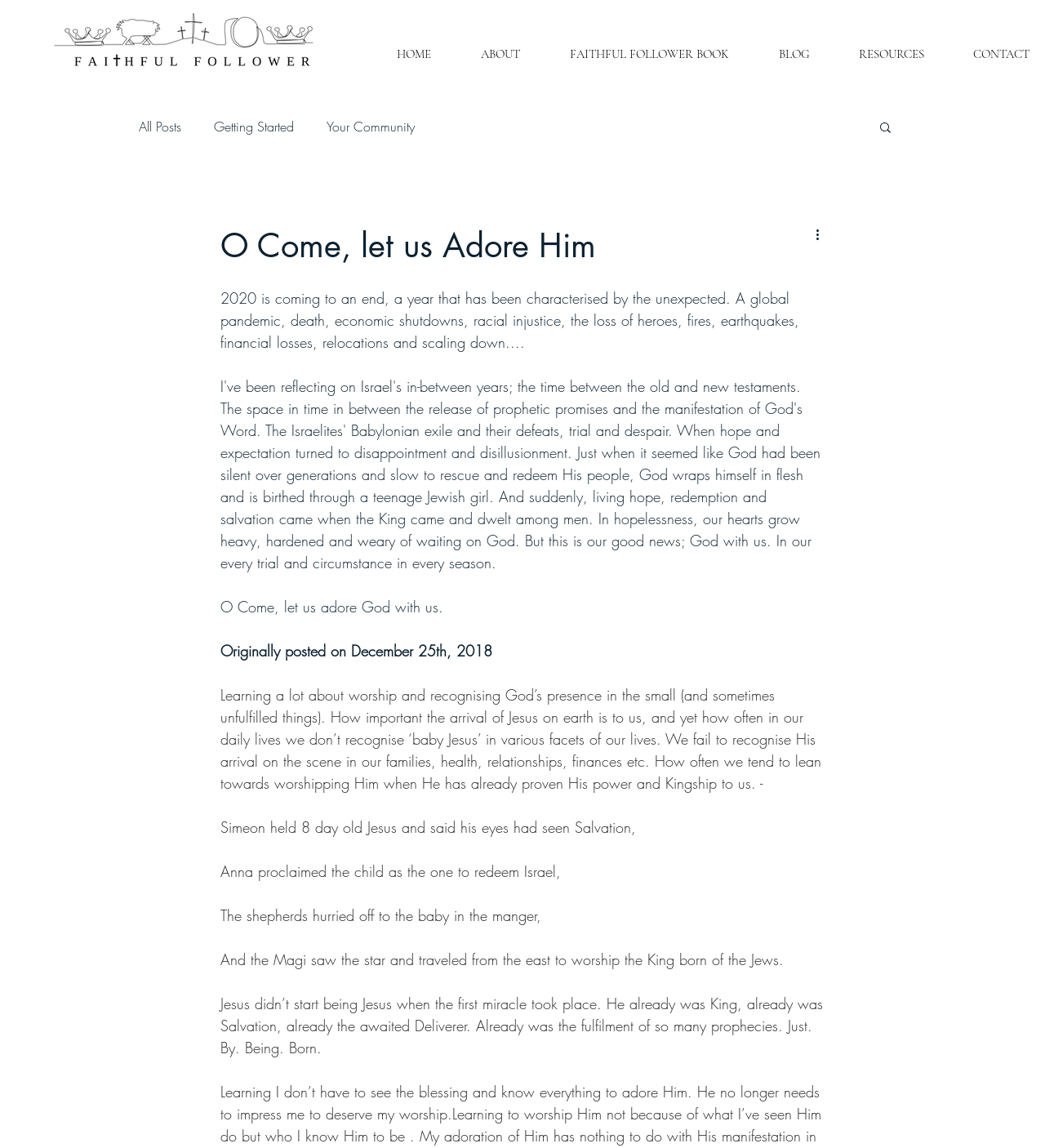Use a single word or phrase to respond to the question:
What is the main topic of this webpage?

Worship and Jesus